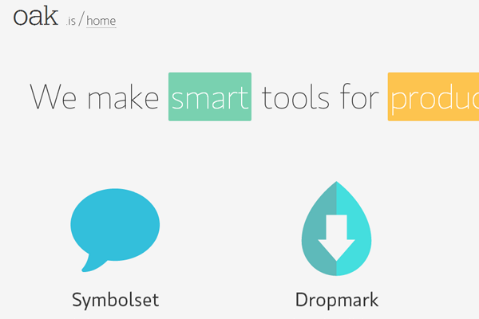Offer a detailed explanation of what is depicted in the image.

The image showcases a sleek and modern website layout for "oak.is," emphasizing its mission to create innovative tools for product development. In the upper section, a tagline reads "We make smart tools for," with the word "smart" highlighted in a vibrant turquoise box, and "products" standing out in bold yellow. Below the tagline, two icons are displayed: the first is a stylized speech bubble labeled "Symbolset," representing a tool likely focused on communication or design elements. The second icon is a teardrop shape with a downward arrow, labeled "Dropmark," possibly indicating a tool for file management or organization. The overall design is minimalistic and contemporary, reflecting a clean aesthetic with a user-friendly interface.